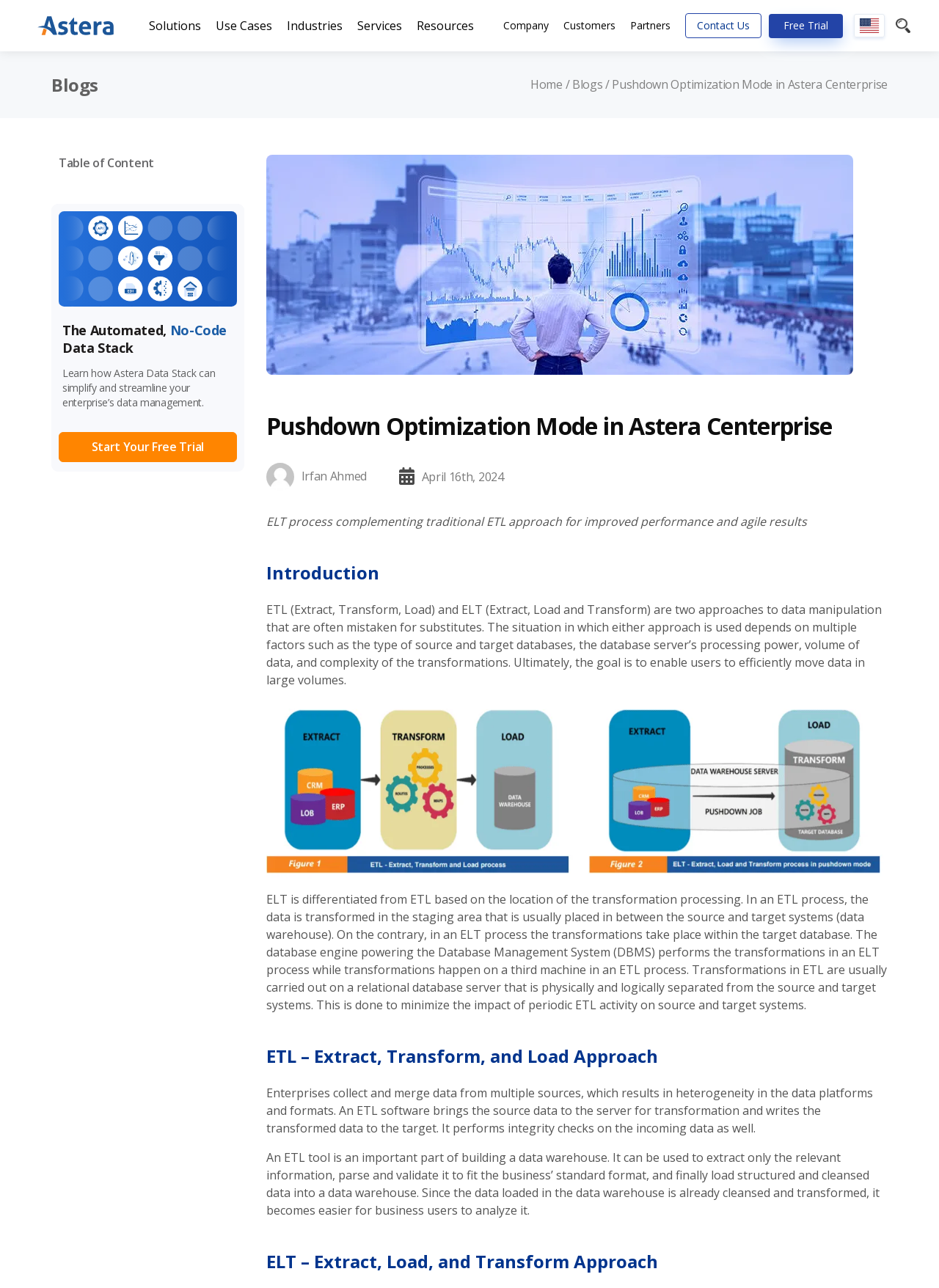Please determine the bounding box coordinates of the element's region to click for the following instruction: "Click on the 'Irfan Ahmed' link".

[0.321, 0.363, 0.391, 0.376]